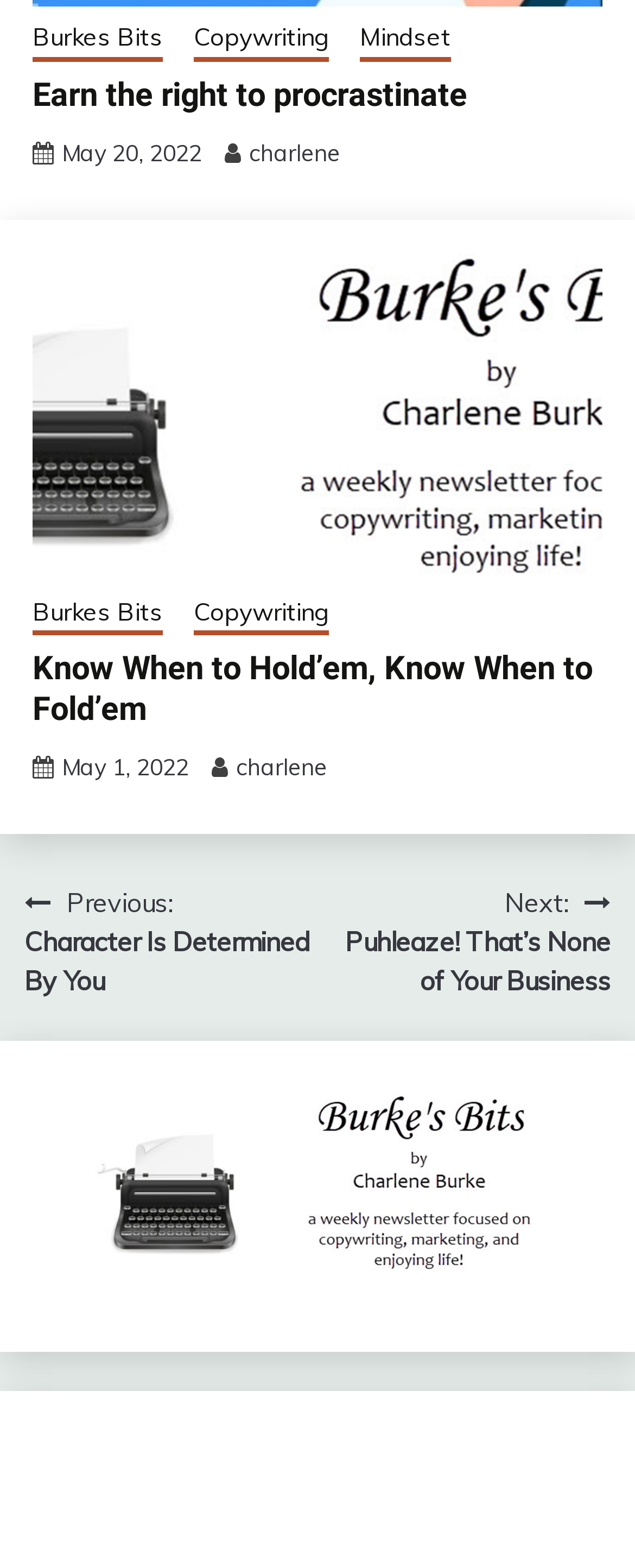Provide the bounding box coordinates of the section that needs to be clicked to accomplish the following instruction: "View the previous post."

[0.038, 0.563, 0.5, 0.638]